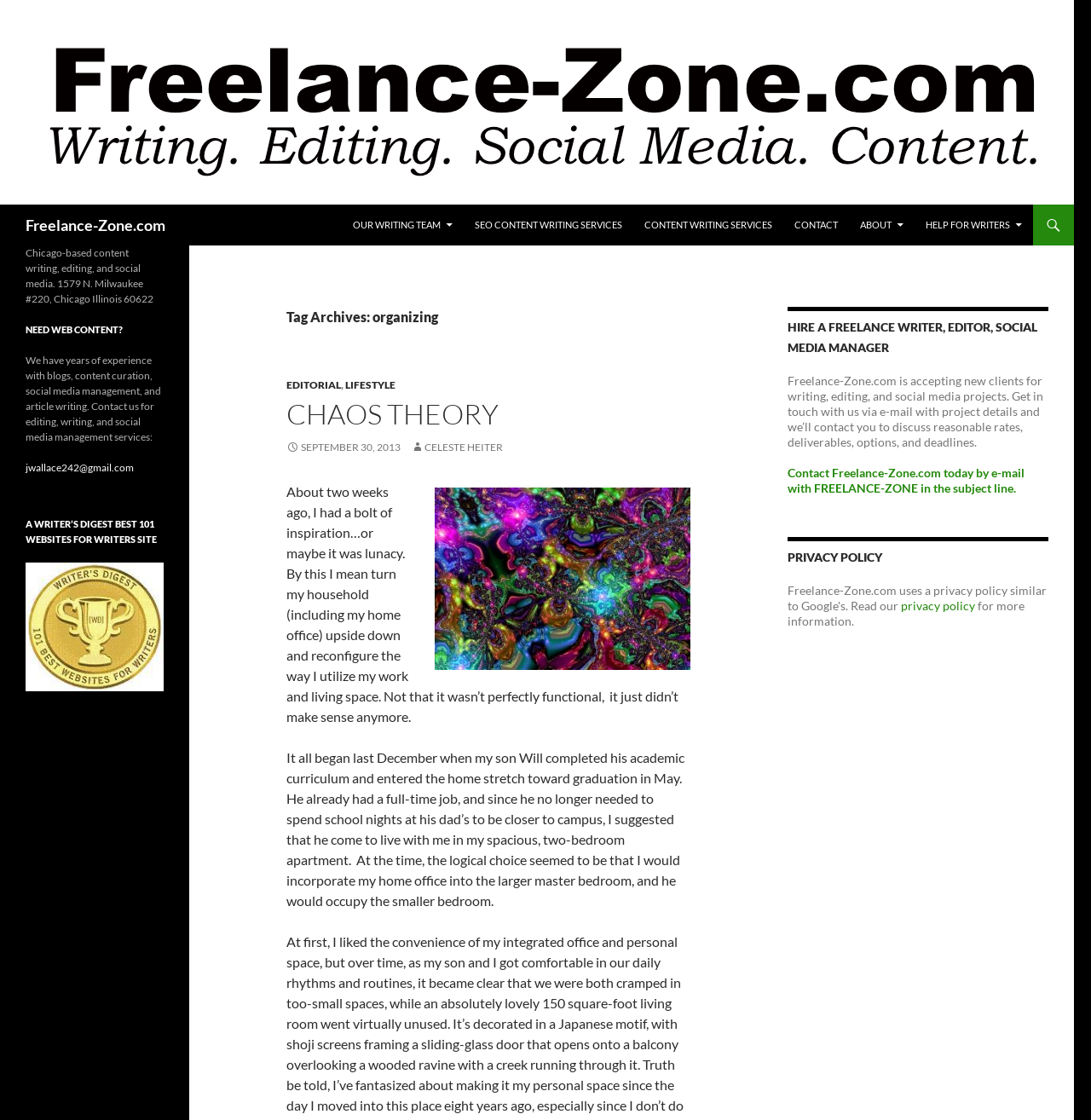Answer the question using only one word or a concise phrase: What is the location of Freelance-Zone.com?

Chicago, Illinois